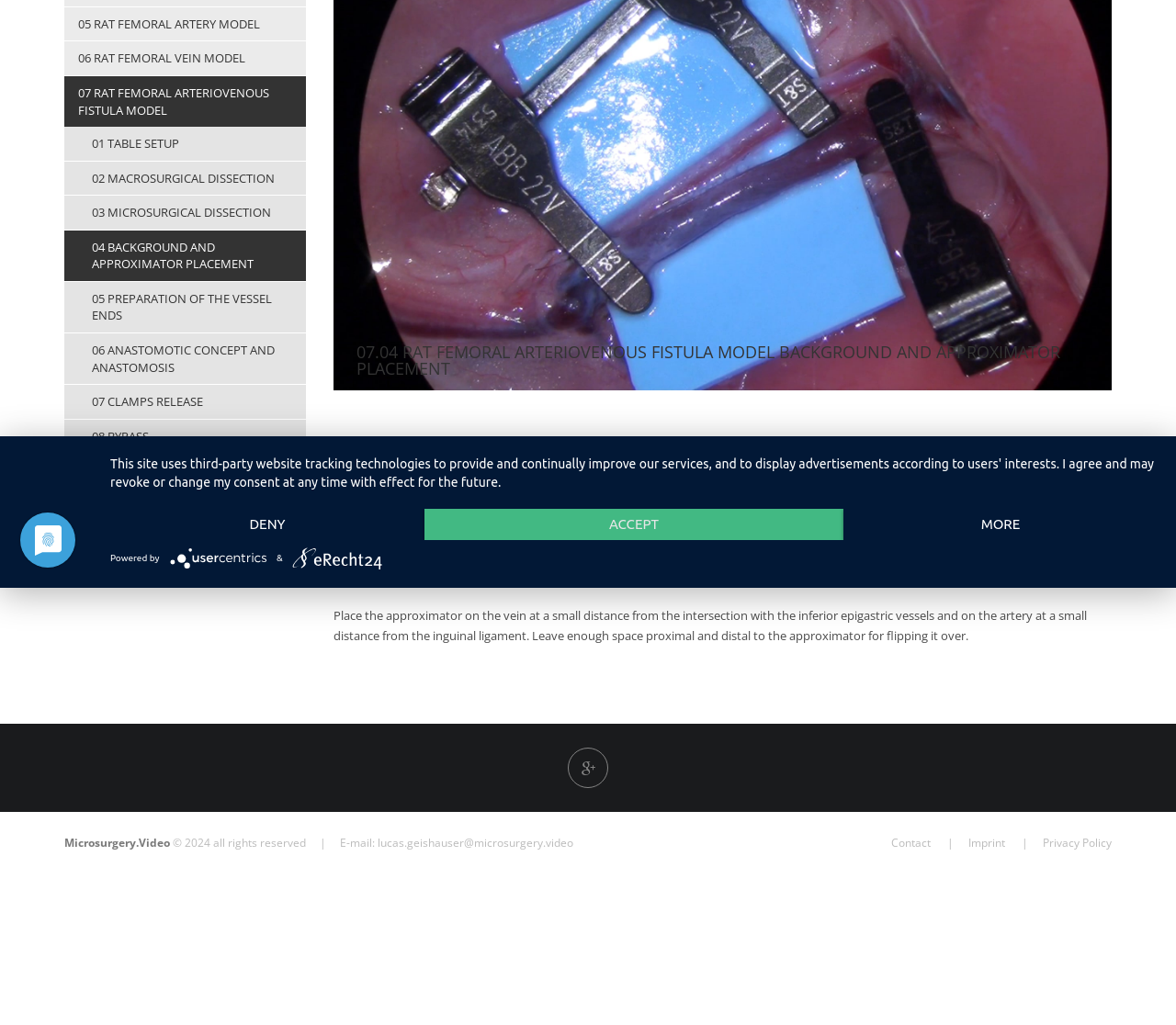Locate the UI element described as follows: "Source link". Return the bounding box coordinates as four float numbers between 0 and 1 in the order [left, top, right, bottom].

None